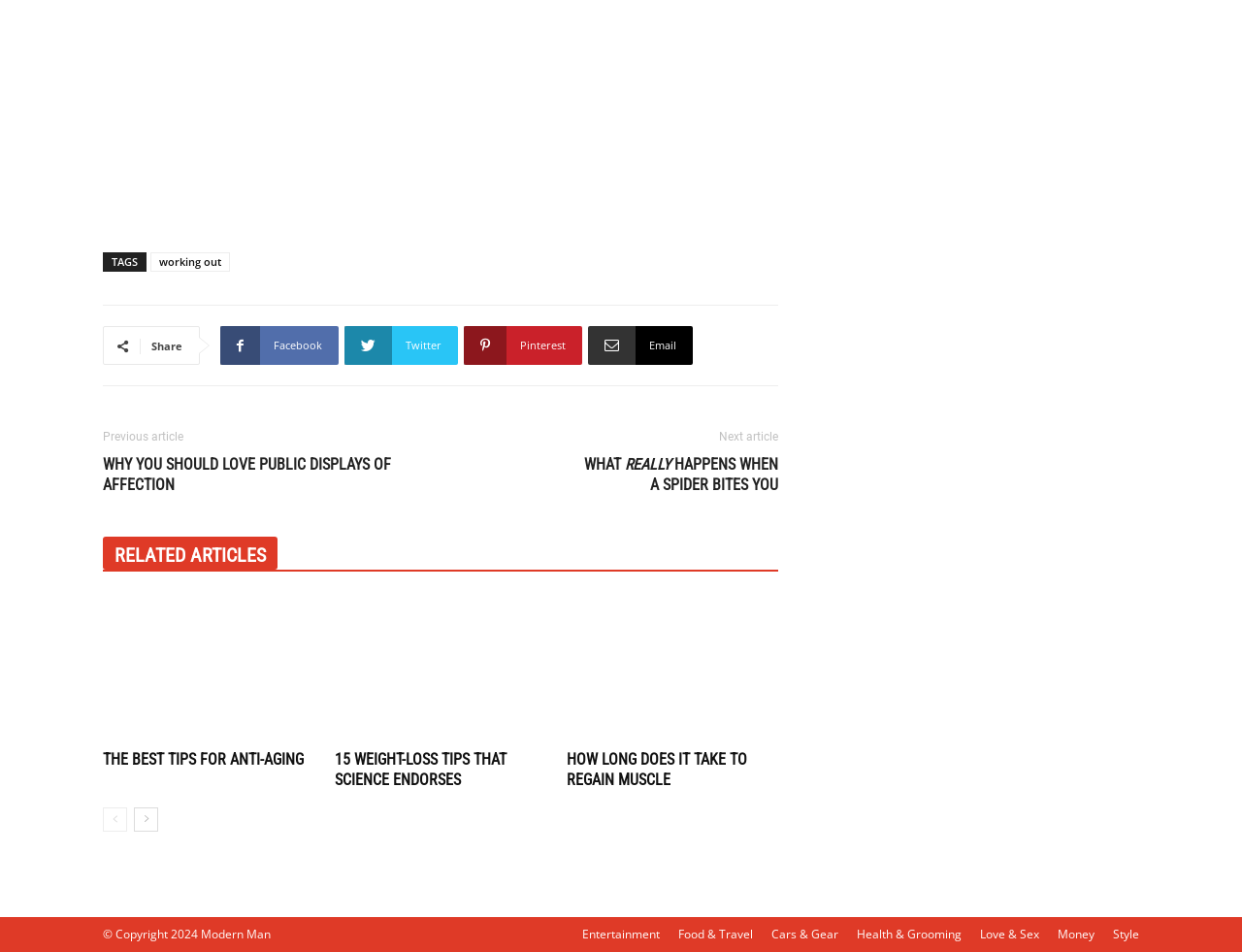Identify the bounding box coordinates of the region that needs to be clicked to carry out this instruction: "Browse 'Health & Grooming' category". Provide these coordinates as four float numbers ranging from 0 to 1, i.e., [left, top, right, bottom].

[0.69, 0.972, 0.774, 0.991]